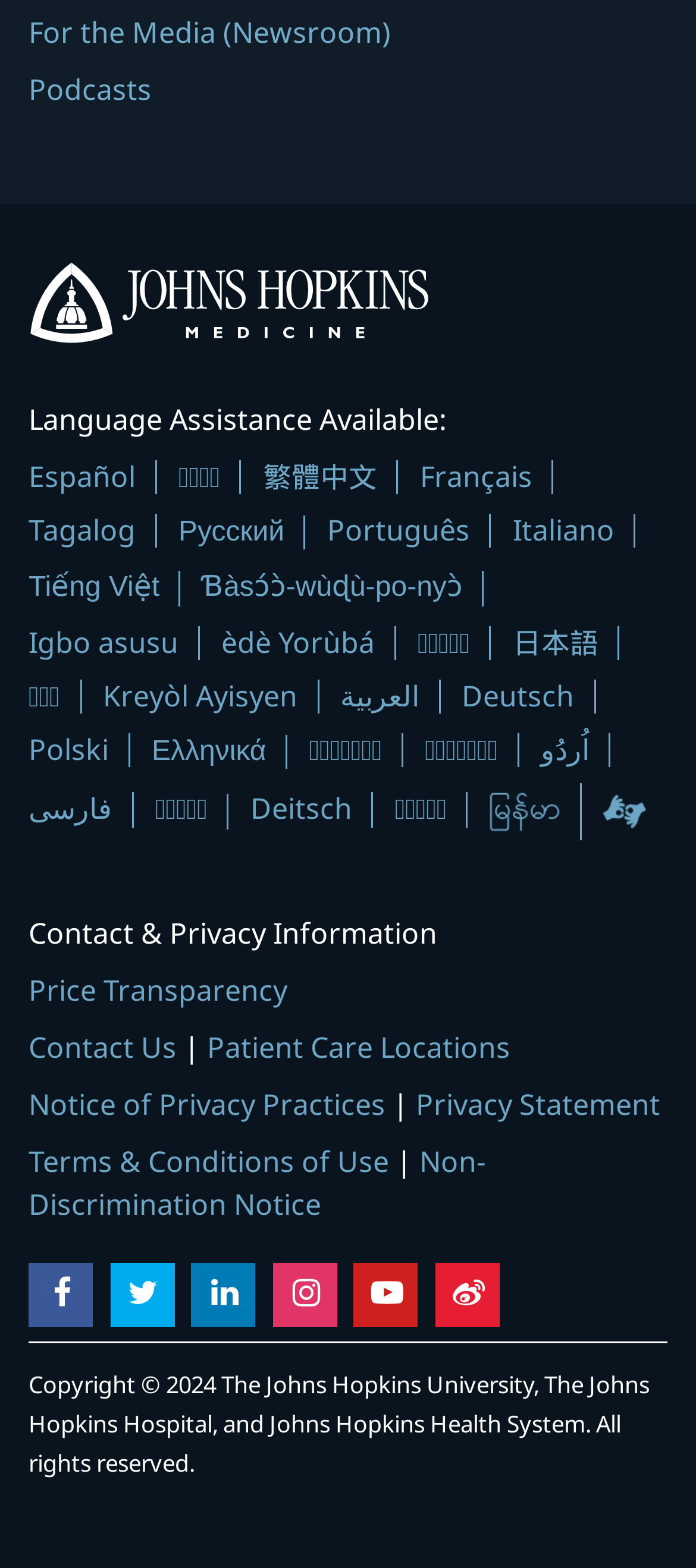Highlight the bounding box coordinates of the region I should click on to meet the following instruction: "View Price Transparency".

[0.041, 0.619, 0.413, 0.644]